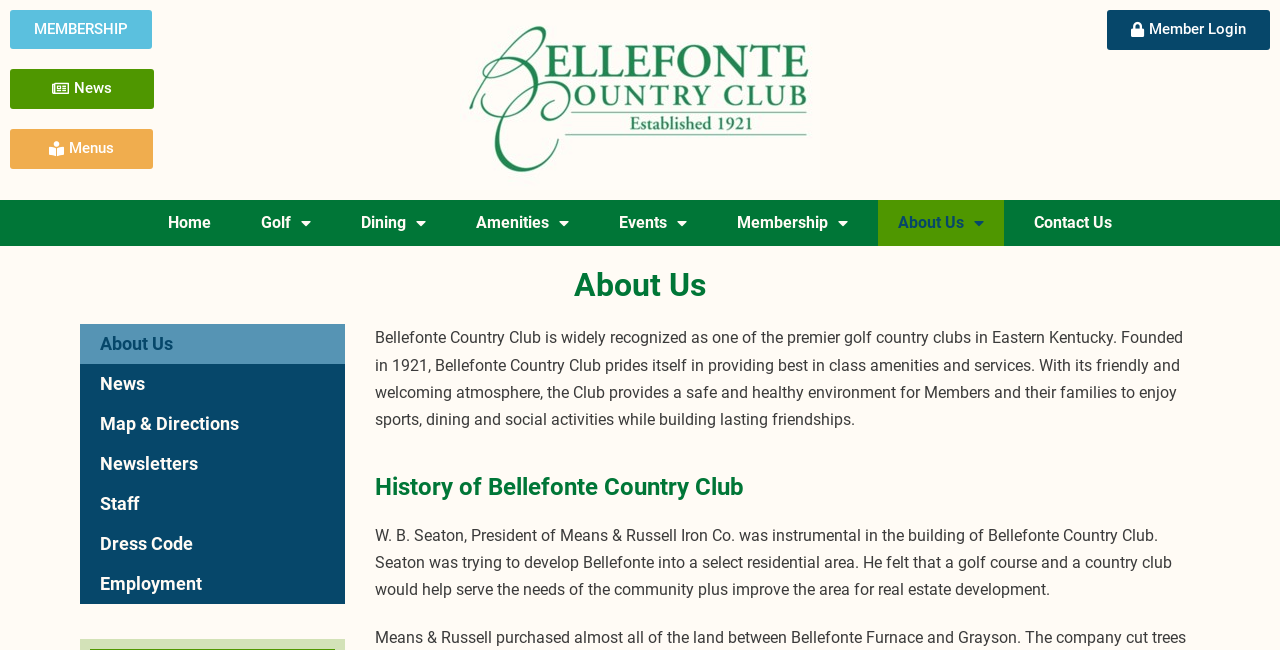What is the purpose of building a golf course and a country club according to W. B. Seaton?
Can you offer a detailed and complete answer to this question?

The static text 'He felt that a golf course and a country club would help serve the needs of the community plus improve the area for real estate development.' provides the answer.